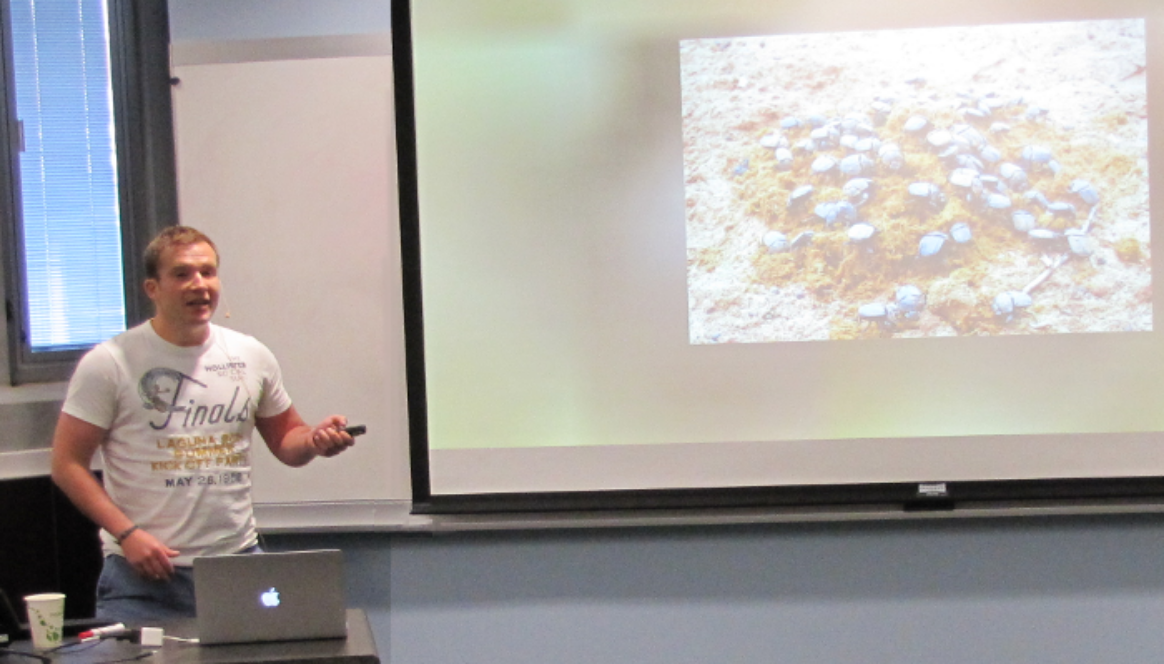Provide an in-depth description of the image.

In this image, a presenter is engaged in delivering a talk, likely related to scientific research, as suggested by the context of the seminar. The presenter, who is standing next to a laptop with an Apple logo on the front, holds a remote or pointer in his right hand while gesturing towards the projected image on the screen. The presentation appears to focus on a topic involving the modeling of phenotypic evolution, a subject encompassing the changes in traits and characteristics over time within species.

To the right of the presenter, the large screen displays a close-up photograph of numerous small beetles positioned on a sandy surface, possibly in their natural habitat. This image may illustrate an example relevant to the seminar’s subject, highlighting aspects of organism behavior or ecology related to evolution.

The atmosphere conveys a scholarly setting, likely within an academic institution, as indicated by the classroom environment and the presenter’s attire, which is casual yet professional. This seminar is a part of ongoing discussions in the field of evolutionary biology, promising to shed light on complex evolutionary relationships among organisms.